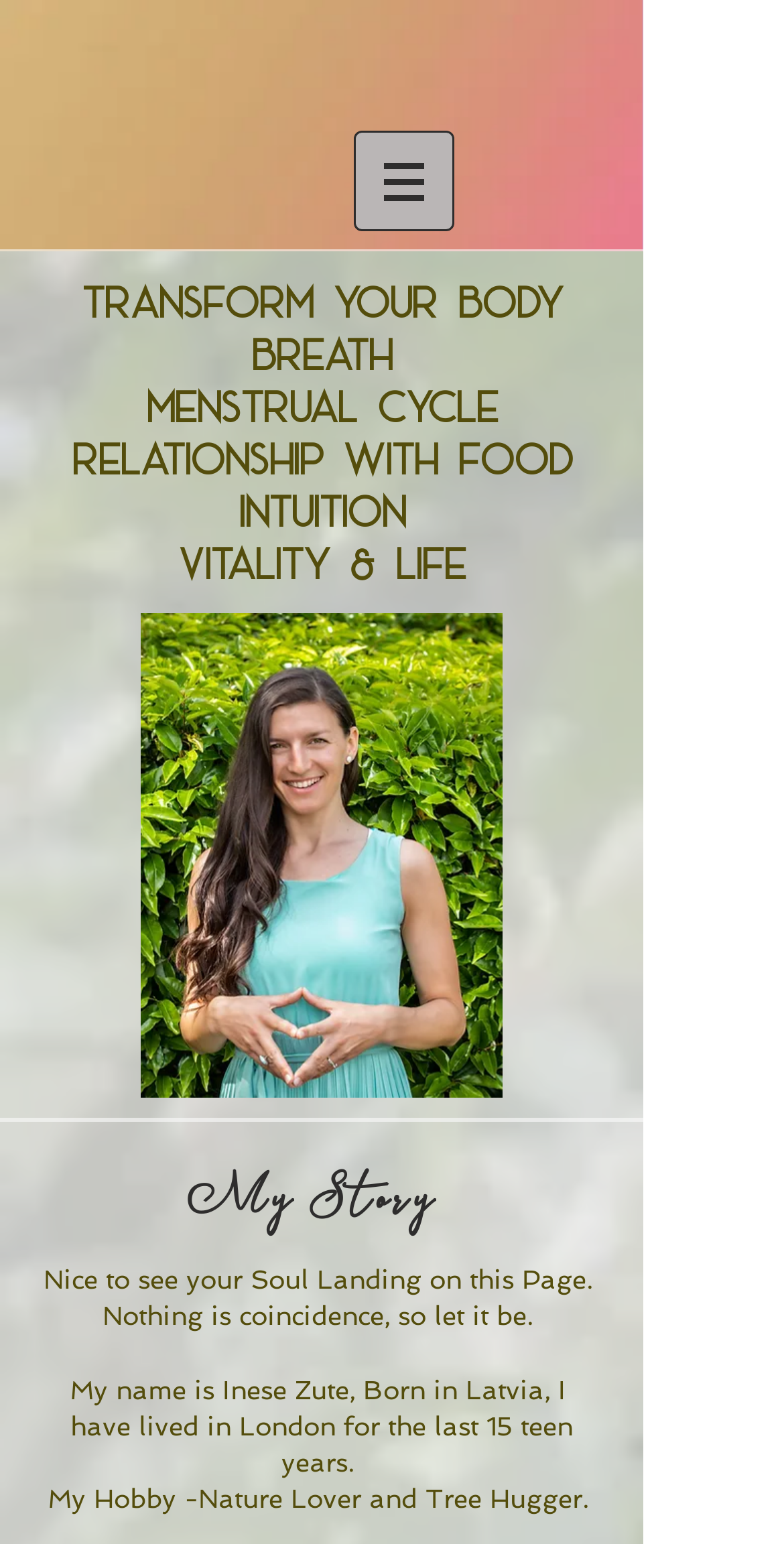What is the theme of the webpage?
Look at the image and answer the question using a single word or phrase.

Women's health and wellness